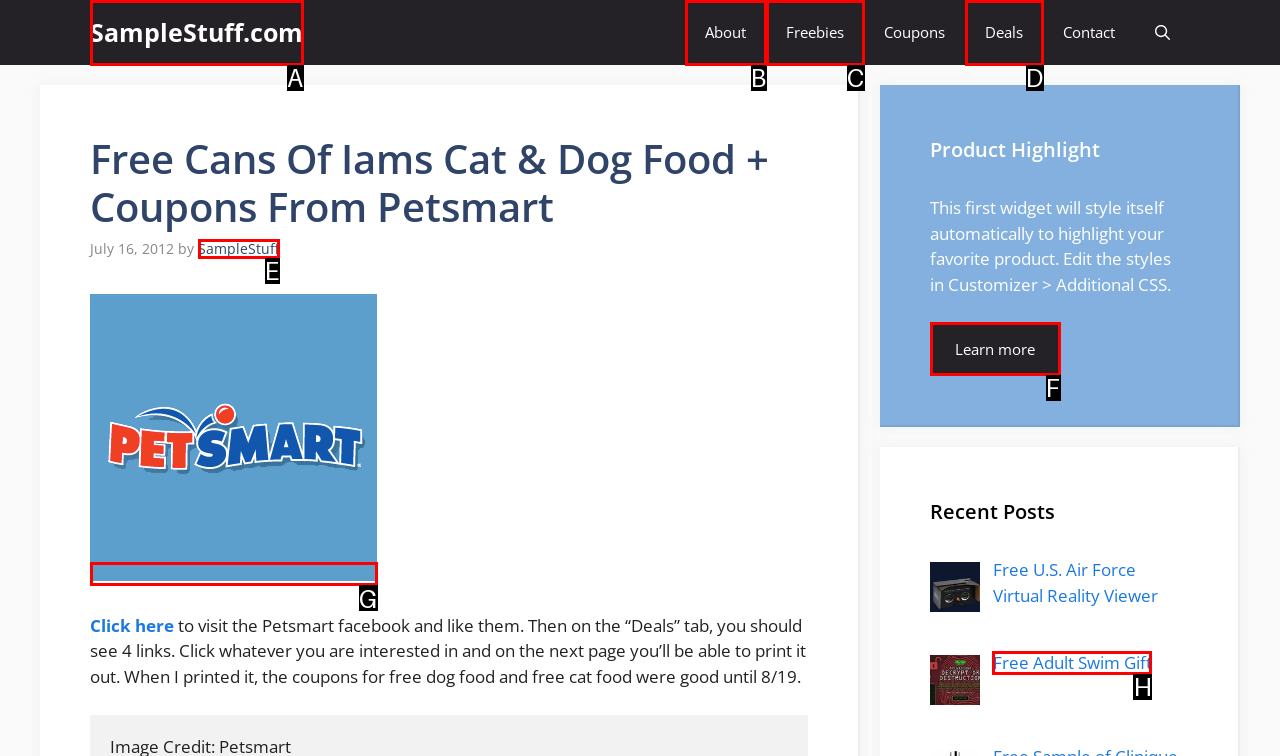Indicate the HTML element to be clicked to accomplish this task: Click on the 'Deals' tab Respond using the letter of the correct option.

D